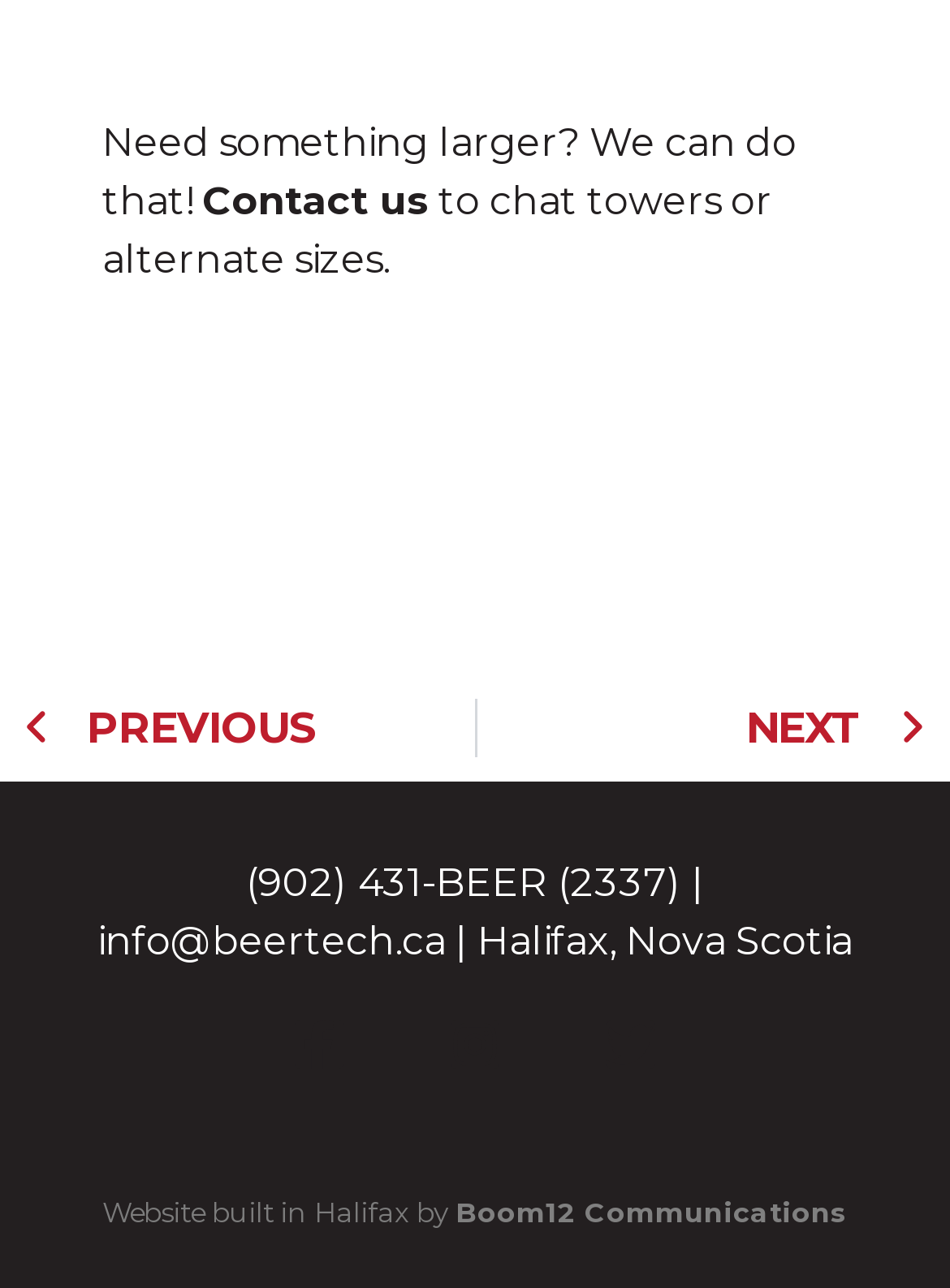Give a short answer using one word or phrase for the question:
What is the phone number on the webpage?

(902) 431-2337